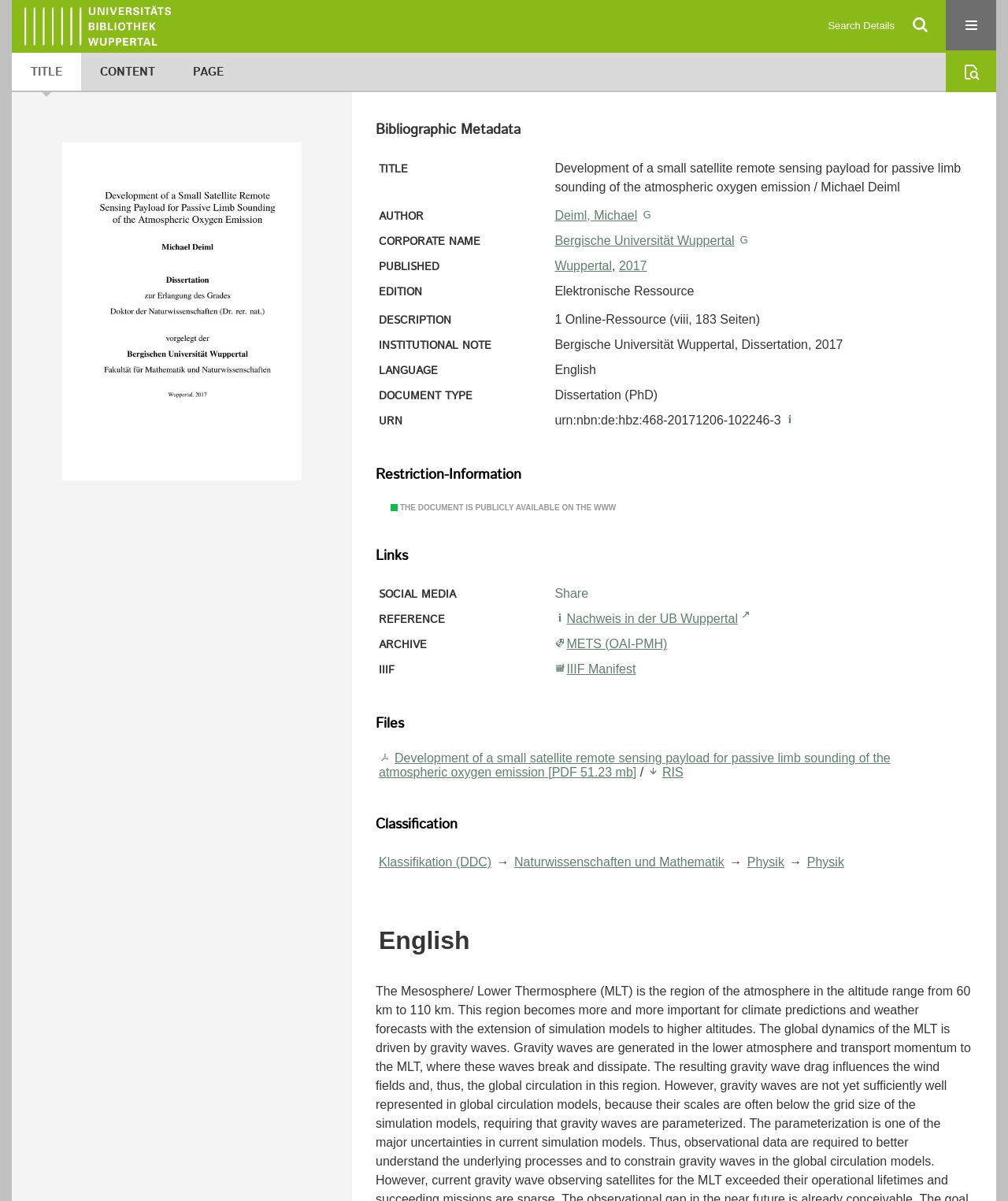What is the language of the dissertation?
Please elaborate on the answer to the question with detailed information.

I found the language of the dissertation by looking at the text content of the webpage, specifically the element with the text 'LANGUAGE' and the corresponding text with the value 'English' which is located under the 'Bibliographic Metadata' heading.